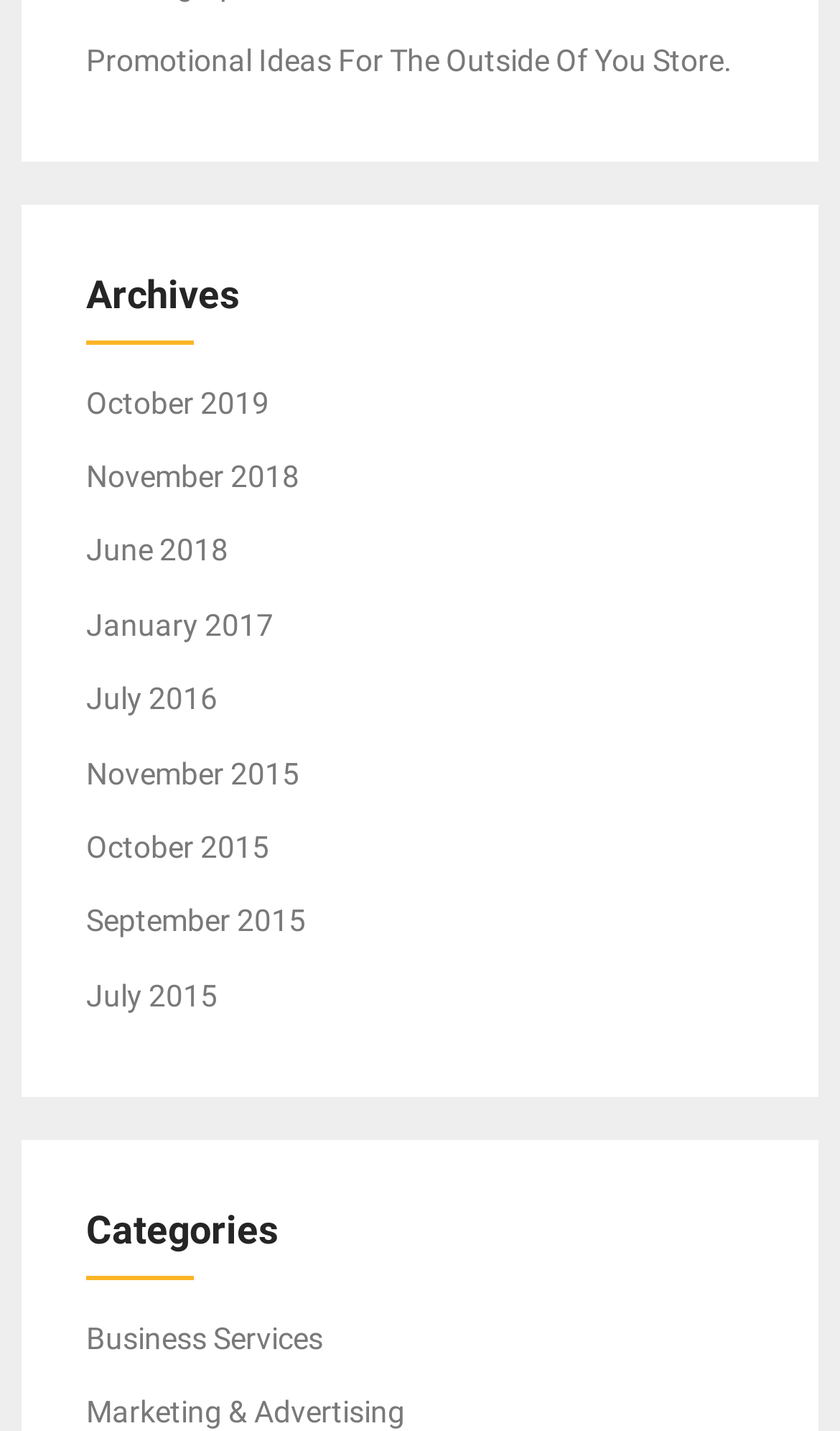Find the bounding box coordinates for the area that must be clicked to perform this action: "View promotional ideas".

[0.103, 0.029, 0.872, 0.054]